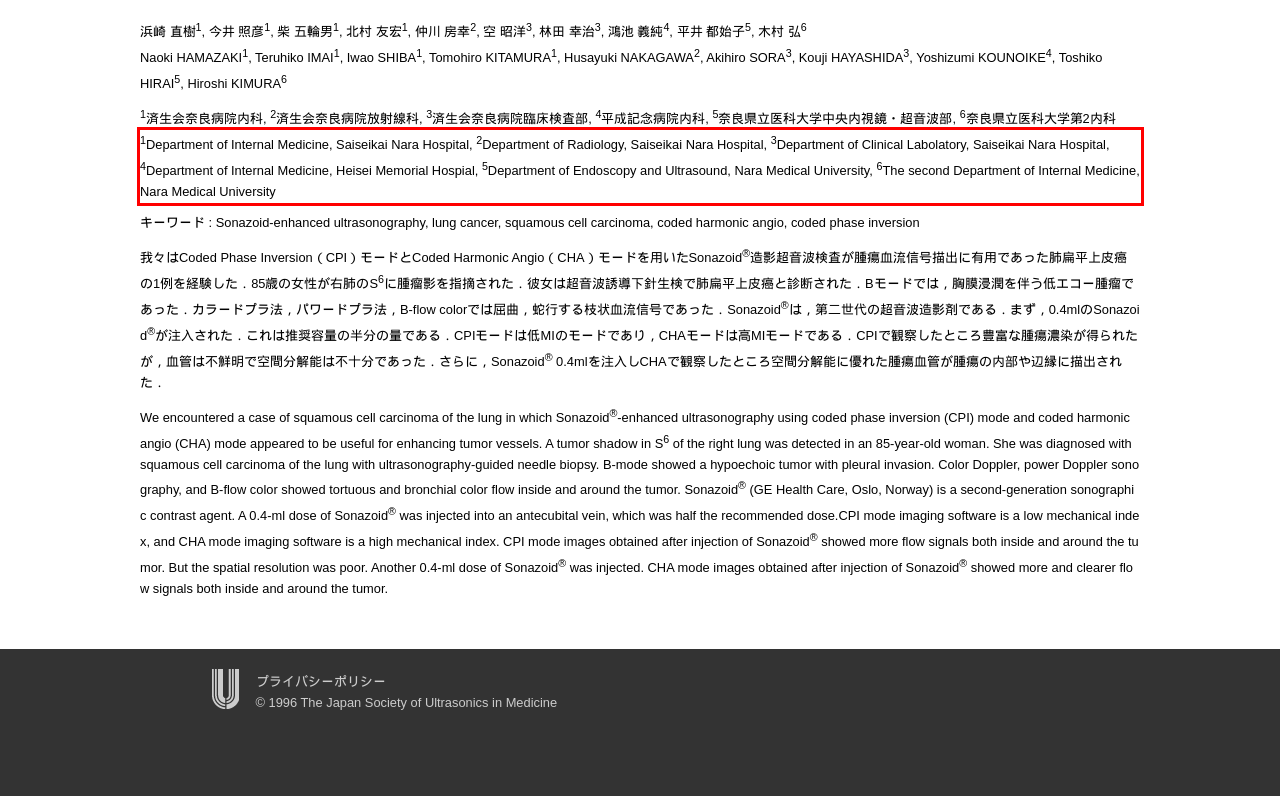In the screenshot of the webpage, find the red bounding box and perform OCR to obtain the text content restricted within this red bounding box.

1Department of Internal Medicine, Saiseikai Nara Hospital, 2Department of Radiology, Saiseikai Nara Hospital, 3Department of Clinical Labolatory, Saiseikai Nara Hospital, 4Department of Internal Medicine, Heisei Memorial Hospial, 5Department of Endoscopy and Ultrasound, Nara Medical University, 6The second Department of Internal Medicine, Nara Medical University